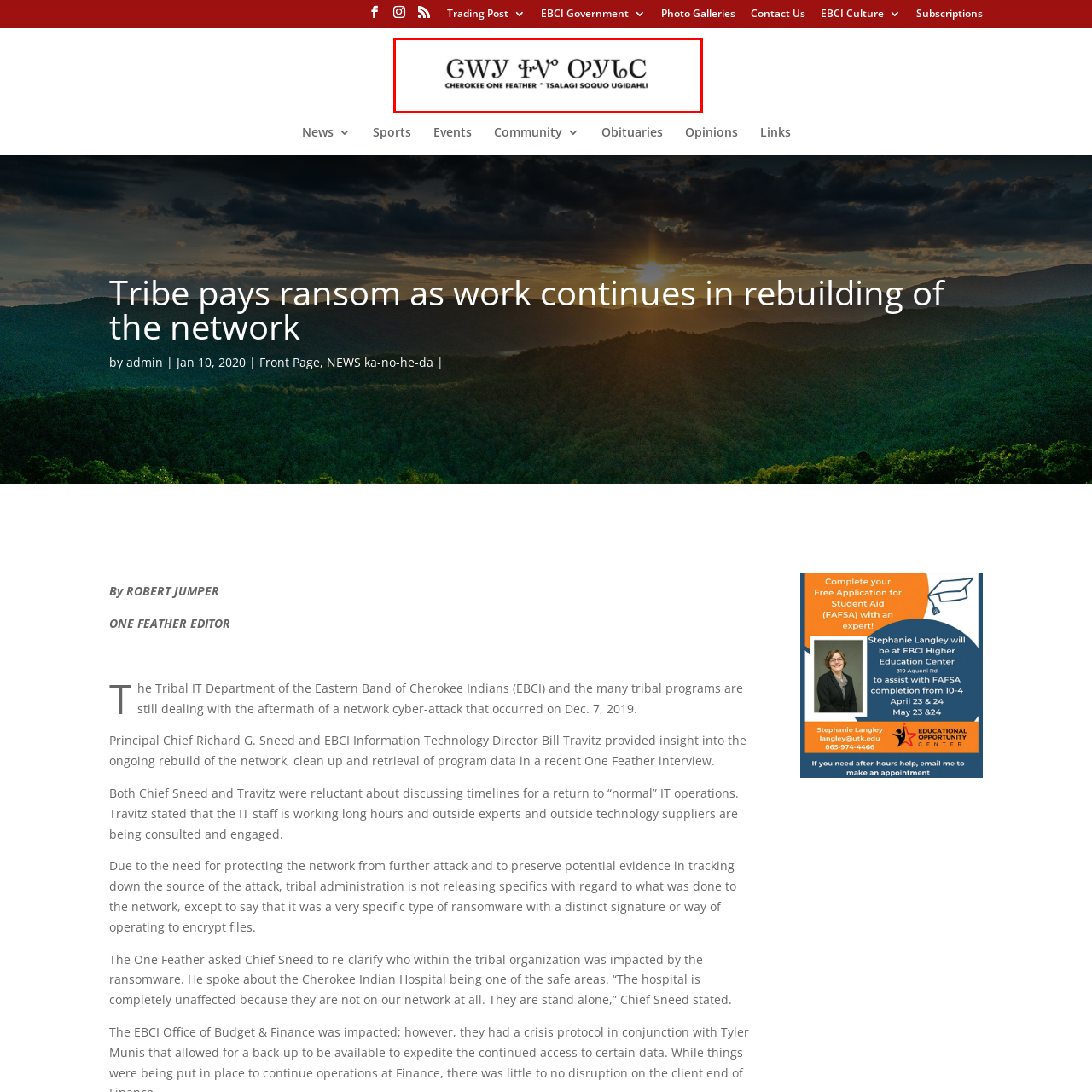What does the logo symbolize?
Focus on the image enclosed by the red bounding box and elaborate on your answer to the question based on the visual details present.

The logo's design, characterized by an elegant and stylized font, symbolizes a bridge between traditional Cherokee identity and contemporary media representation, maintaining a strong link to their roots and promoting their stories.